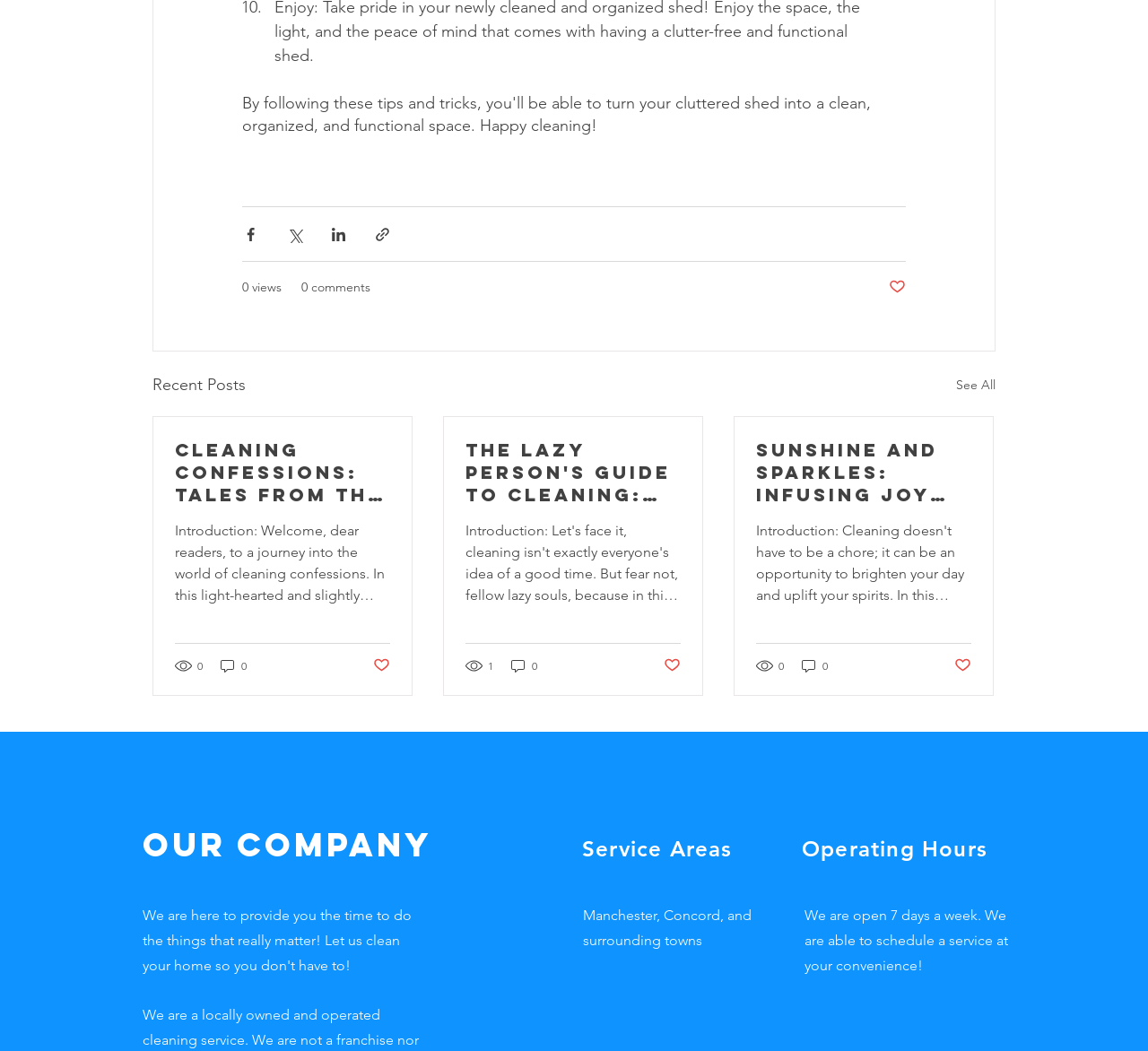Please identify the bounding box coordinates of the element I need to click to follow this instruction: "See all recent posts".

[0.833, 0.354, 0.867, 0.379]